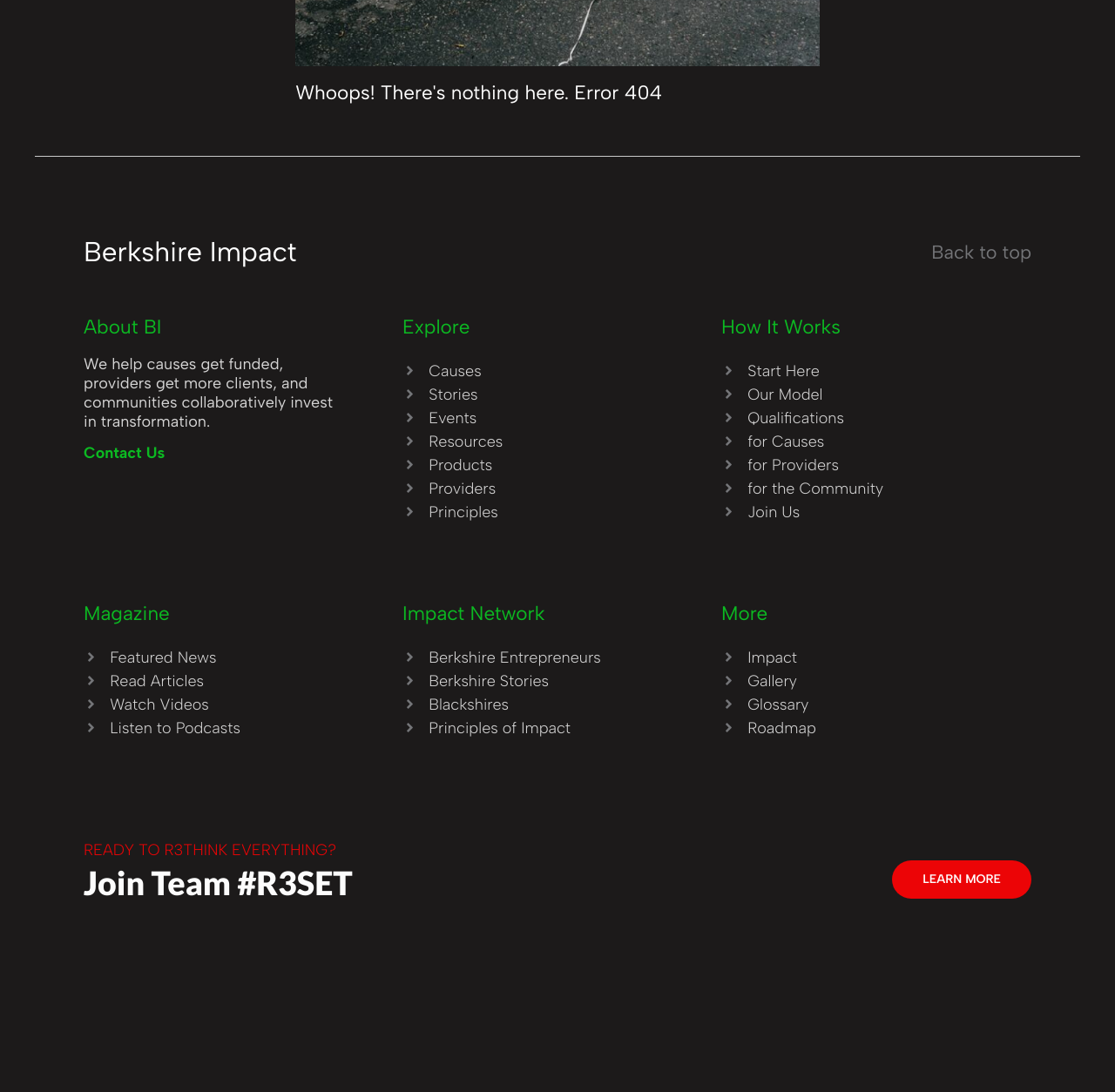Using the webpage screenshot, find the UI element described by for the Community. Provide the bounding box coordinates in the format (top-left x, top-left y, bottom-right x, bottom-right y), ensuring all values are floating point numbers between 0 and 1.

[0.647, 0.438, 0.925, 0.456]